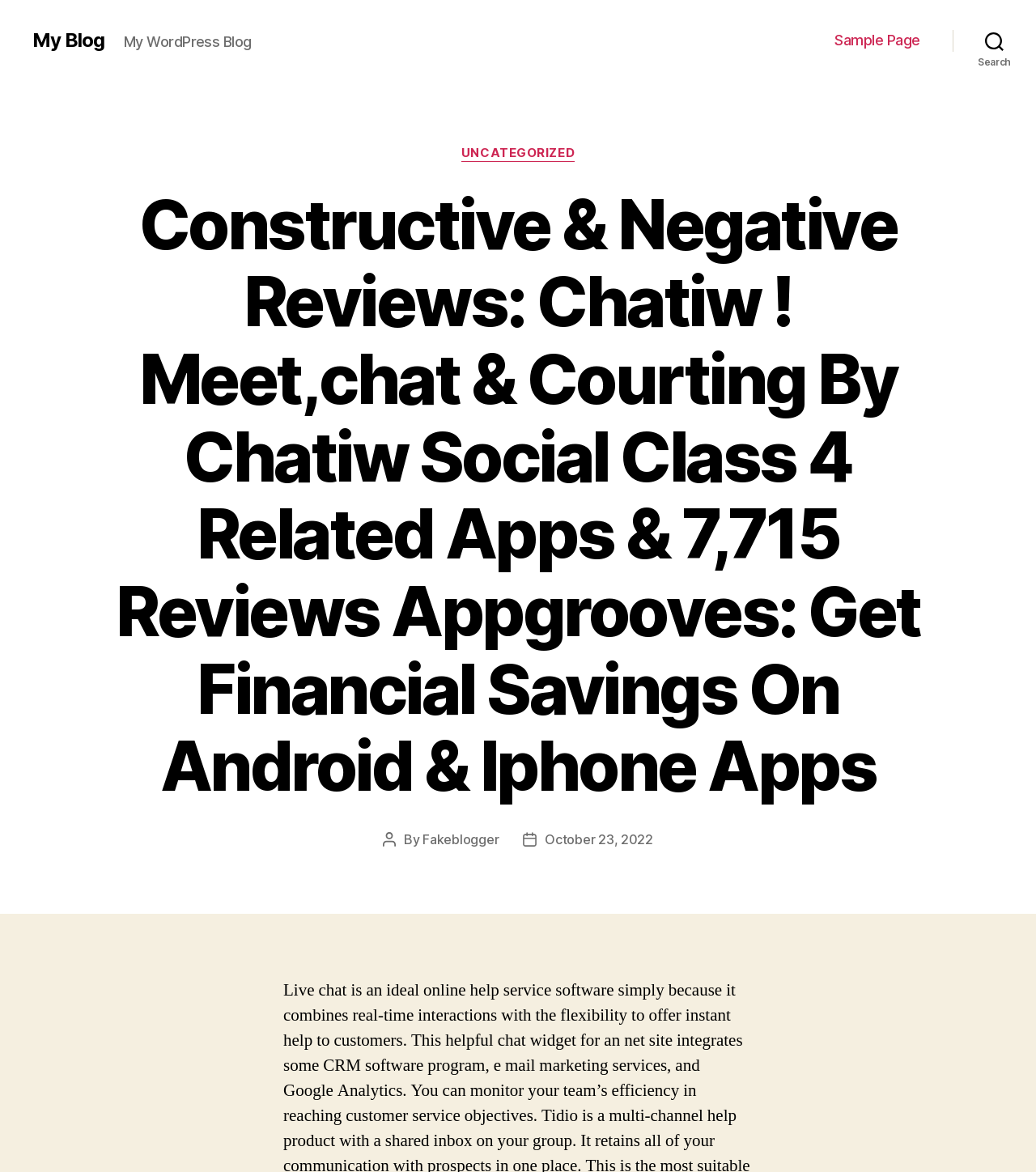What is the category of the post?
Use the image to answer the question with a single word or phrase.

UNCATEGORIZED